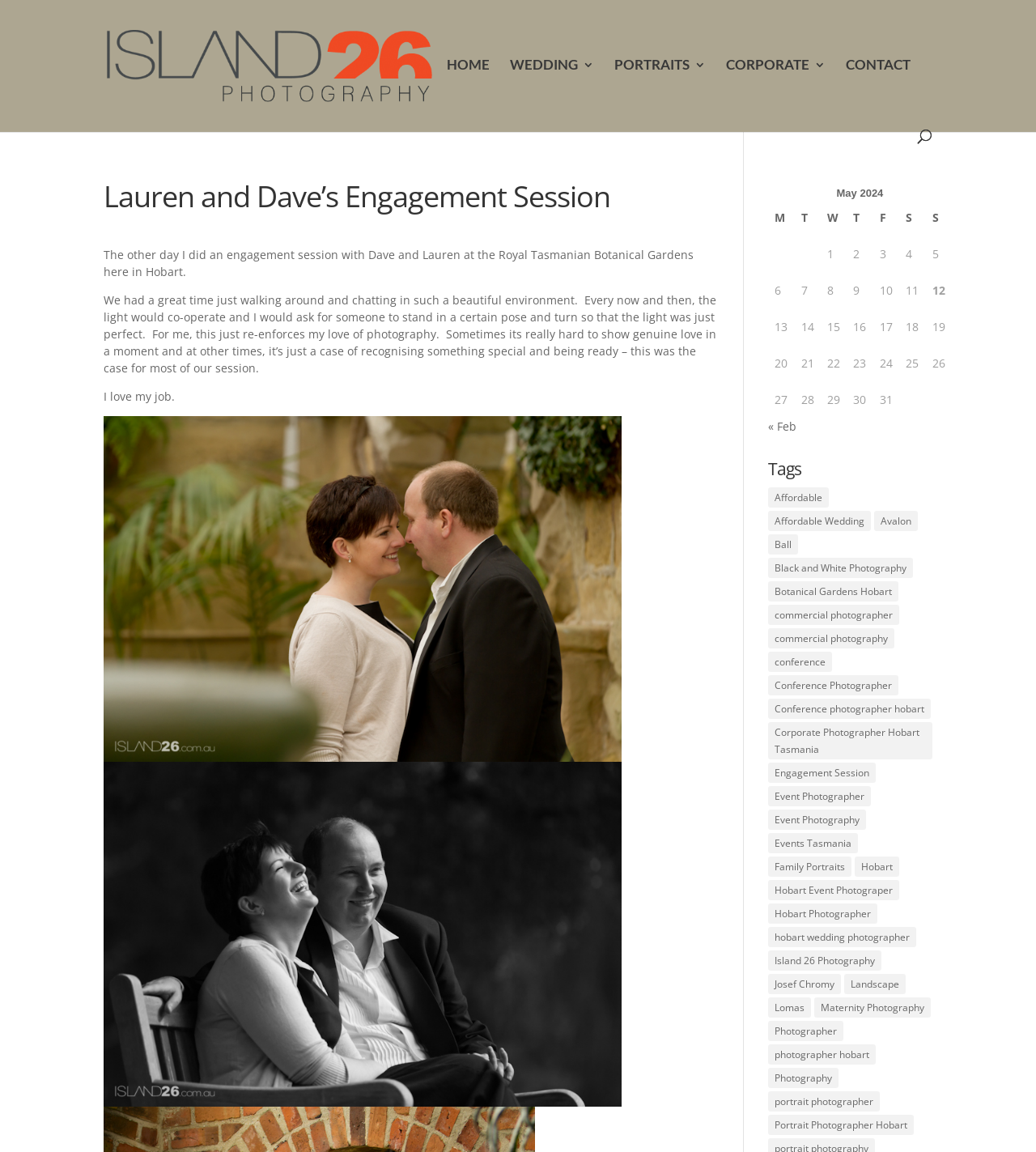Please determine the bounding box coordinates of the element to click on in order to accomplish the following task: "Click on HOME". Ensure the coordinates are four float numbers ranging from 0 to 1, i.e., [left, top, right, bottom].

[0.431, 0.051, 0.473, 0.112]